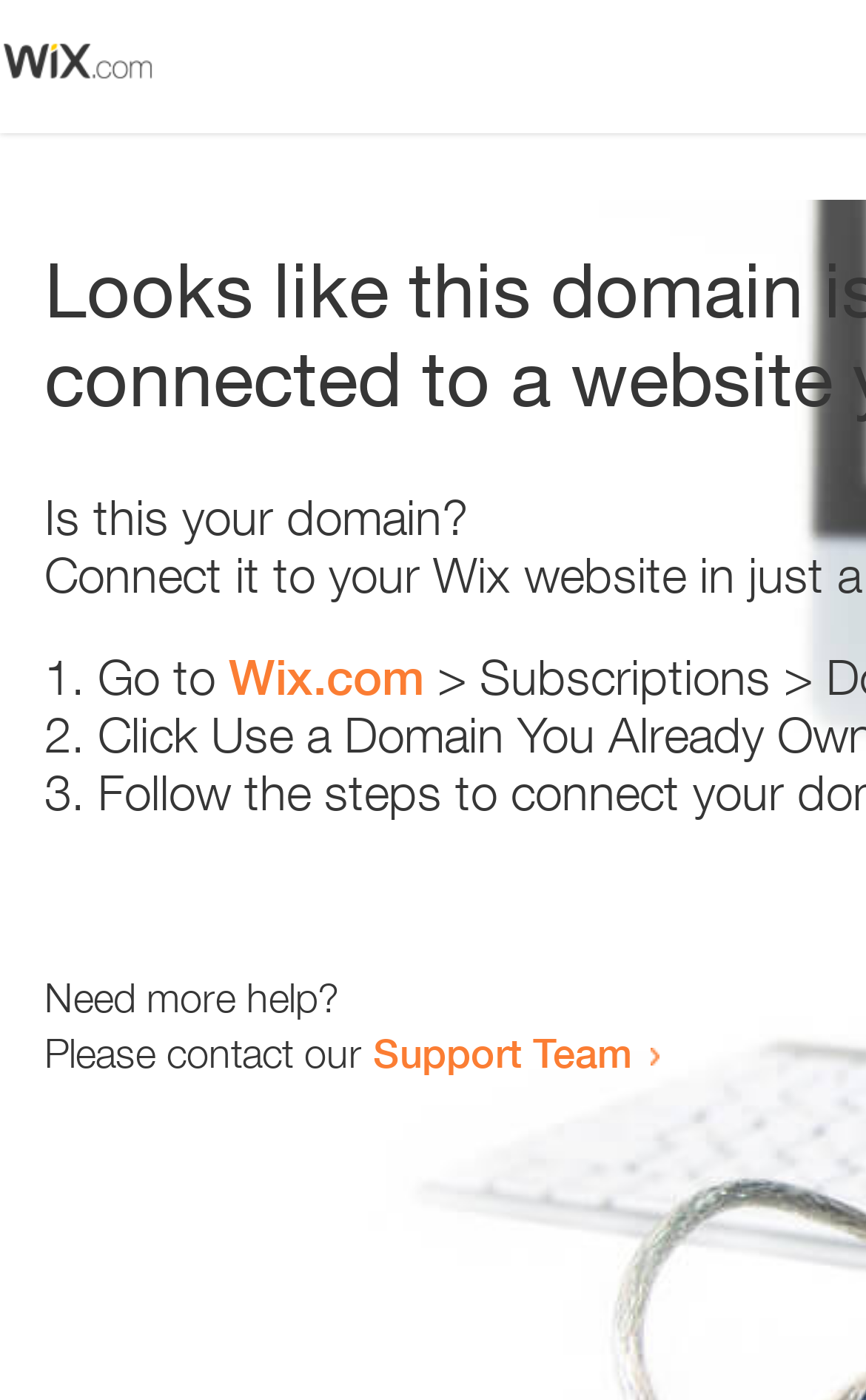What is the purpose of the webpage?
Answer the question using a single word or phrase, according to the image.

Error resolution